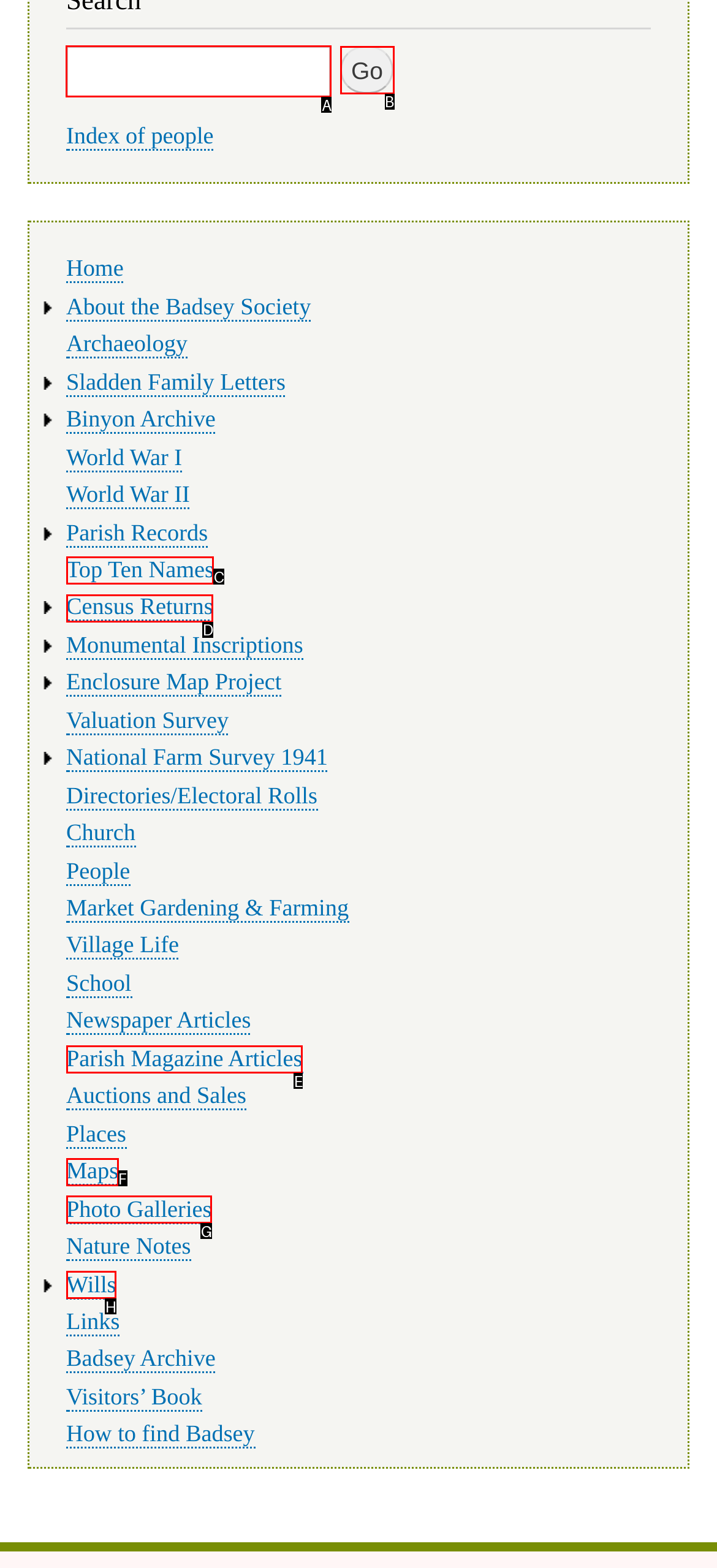Tell me which one HTML element I should click to complete the following task: Search for something Answer with the option's letter from the given choices directly.

A